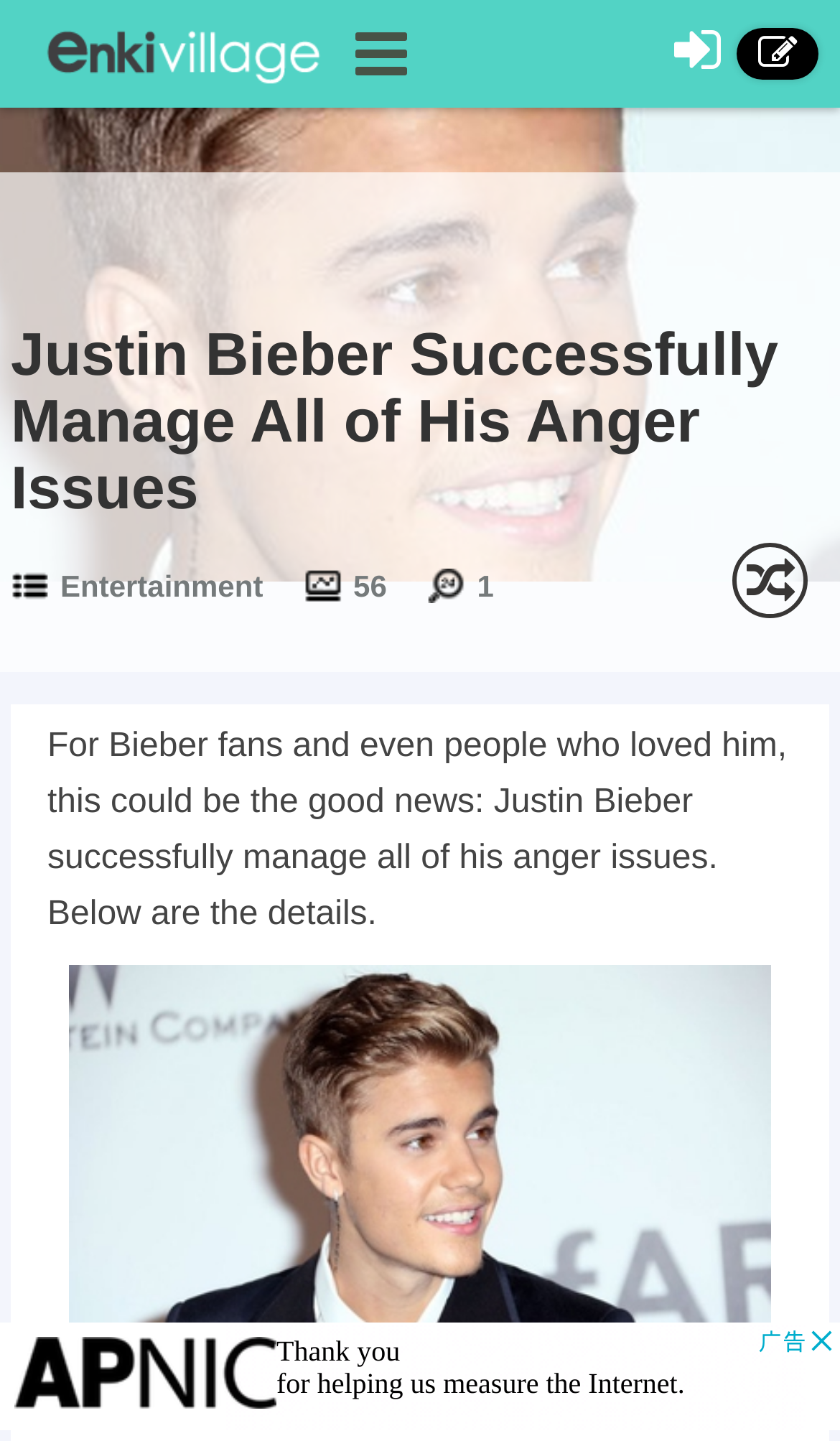Determine the bounding box coordinates for the UI element described. Format the coordinates as (top-left x, top-left y, bottom-right x, bottom-right y) and ensure all values are between 0 and 1. Element description: Entertainment

[0.072, 0.395, 0.313, 0.419]